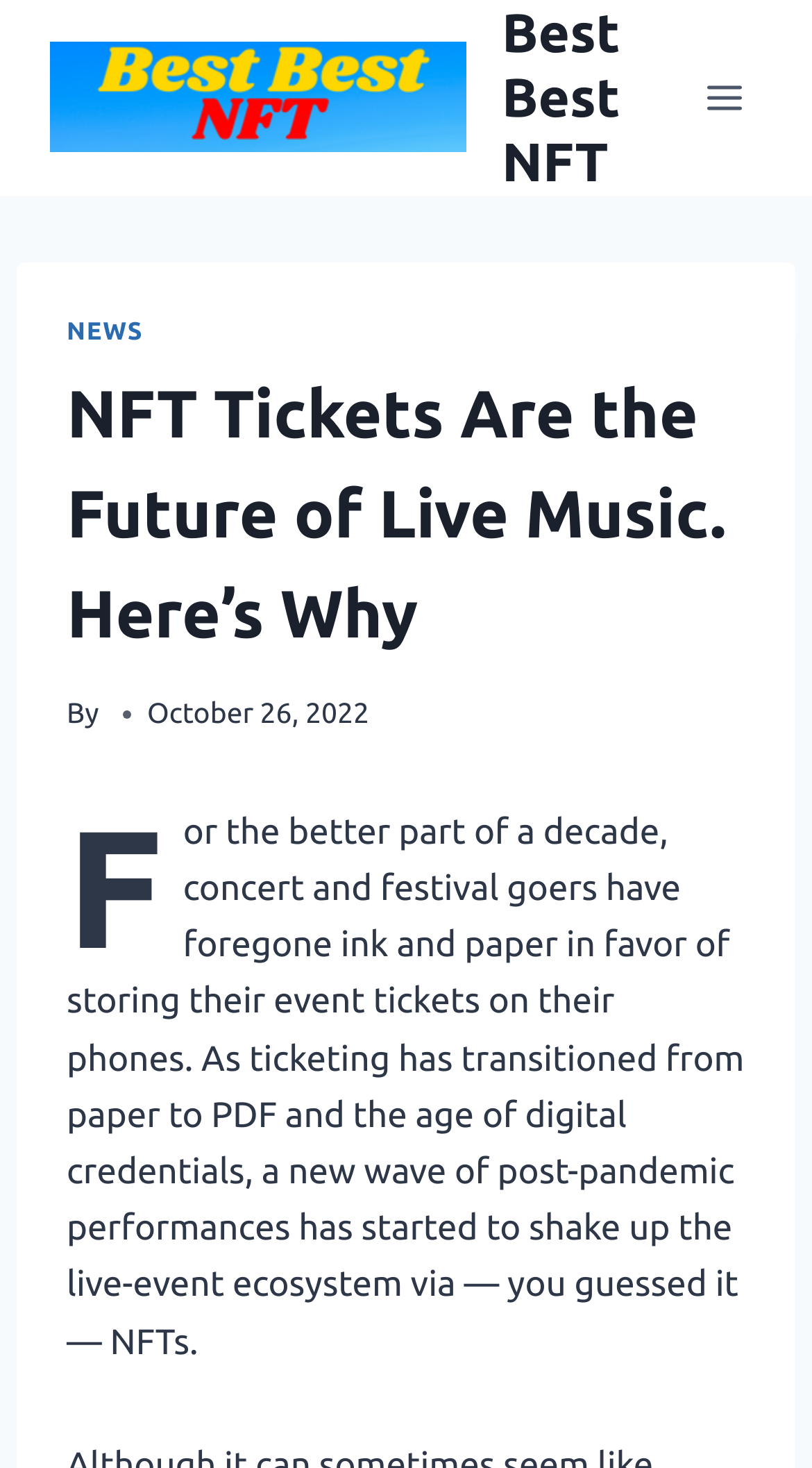Describe all the key features and sections of the webpage thoroughly.

The webpage is an article about NFT tickets being the future of live music. At the top, there is a logo of "Best Best NFT" accompanied by a link with the same text, positioned at the top left corner of the page. Next to the logo, there is a button to open a menu, which is not expanded by default.

Below the logo and menu button, there is a header section that spans almost the entire width of the page. Within this section, there is a link to "NEWS" at the top left, followed by a heading that reads "NFT Tickets Are the Future of Live Music. Here’s Why". The heading is centered and takes up about half of the header section's height.

Under the heading, there is a byline with the text "By" and a timestamp indicating the article was published on October 26, 2022. The byline and timestamp are positioned at the top right of the header section.

The main content of the article starts below the header section, with a paragraph of text that discusses how concert and festival goers have shifted from using paper tickets to digital ones, and how NFTs are now changing the live-event ecosystem. This paragraph takes up most of the page's width and is positioned at the top center of the page.